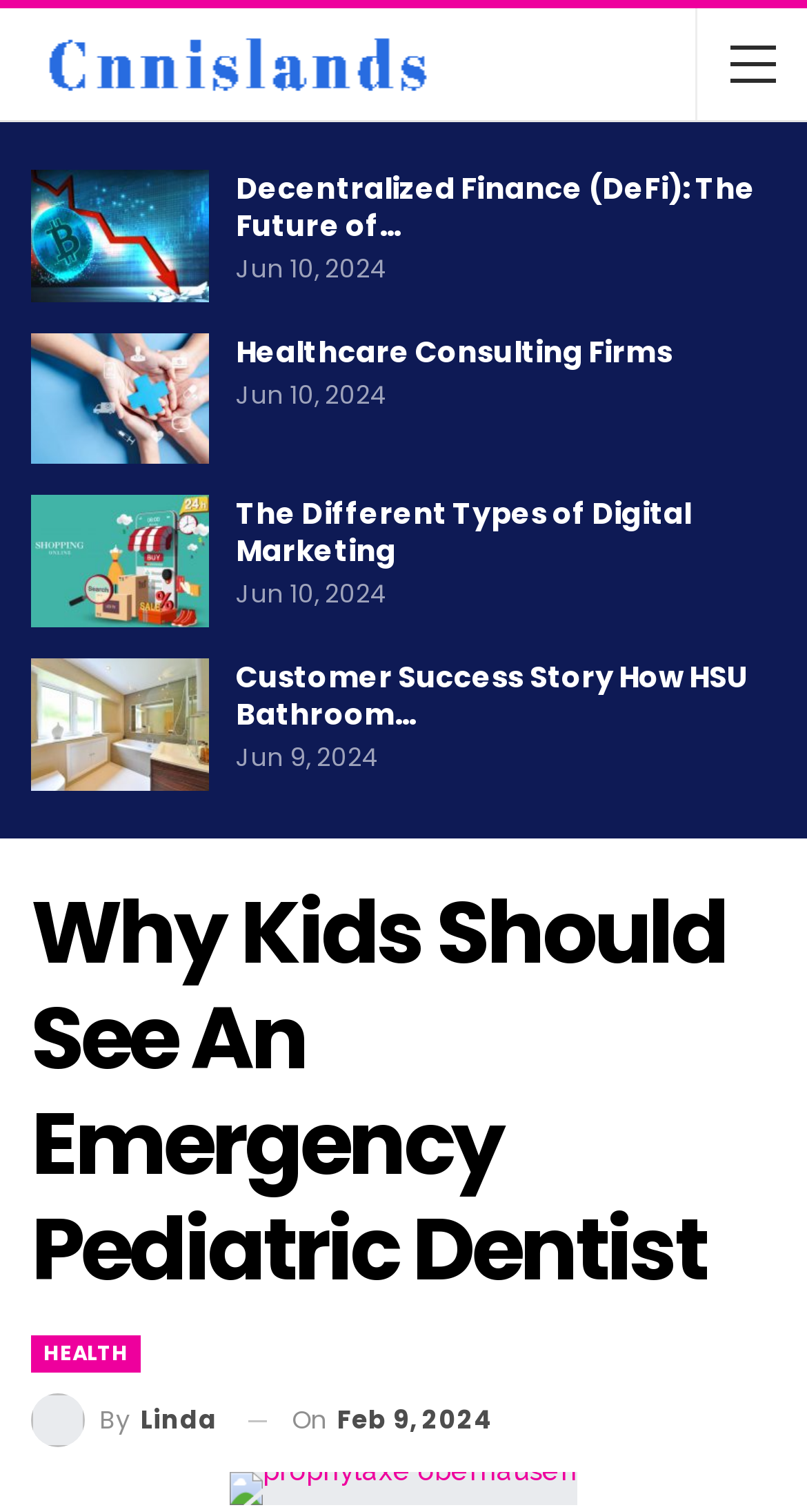Kindly determine the bounding box coordinates for the area that needs to be clicked to execute this instruction: "View the article about healthcare consulting firms".

[0.292, 0.219, 0.833, 0.246]